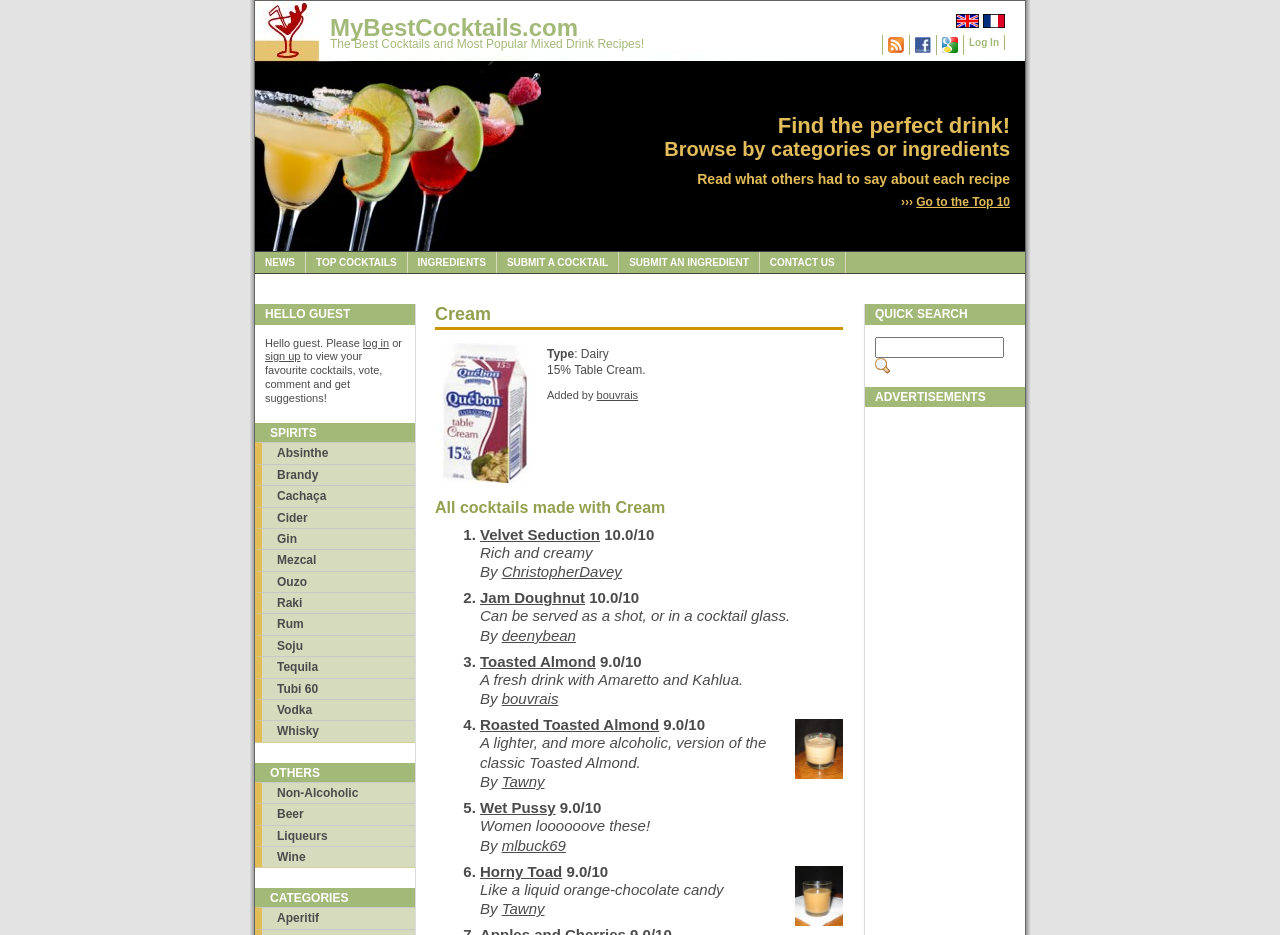What type of cream is used in these cocktails?
Make sure to answer the question with a detailed and comprehensive explanation.

I found this information by looking at the section of the webpage labeled 'Cream', where it specifies that the type of cream used is 15% Table Cream.